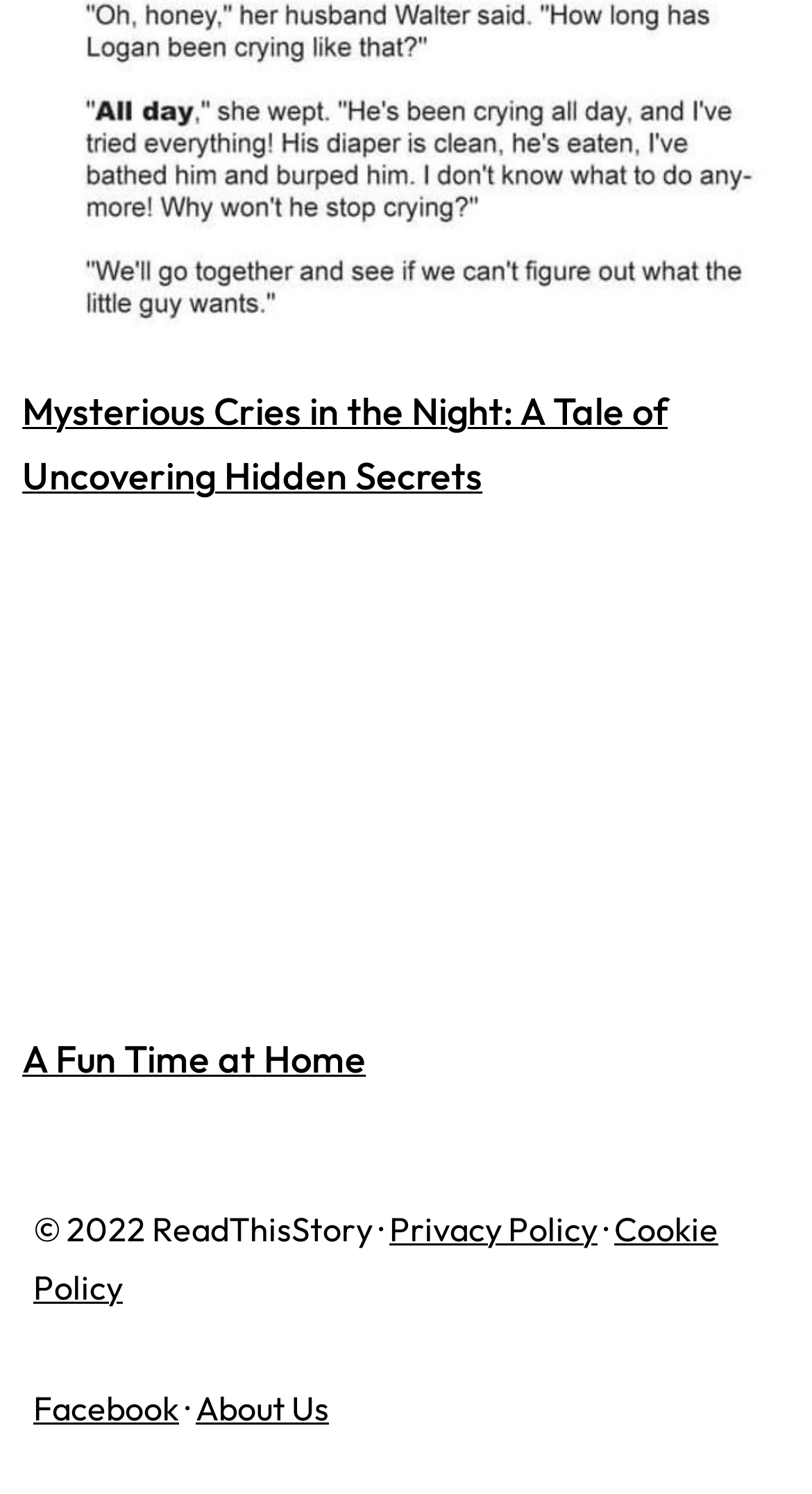How many social media links are at the bottom of the page?
Using the image as a reference, give a one-word or short phrase answer.

1